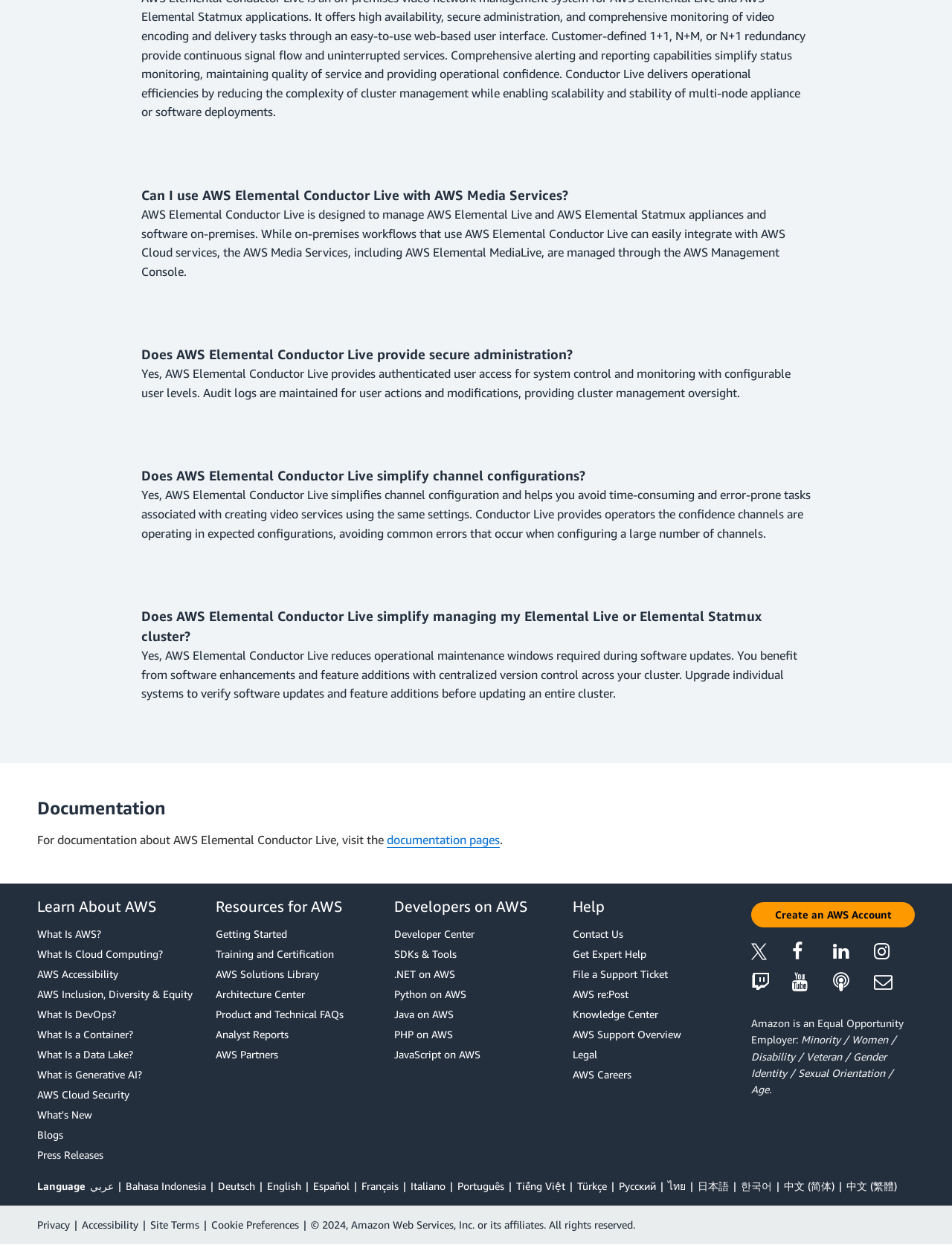Identify the bounding box coordinates for the UI element mentioned here: "Privacy". Provide the coordinates as four float values between 0 and 1, i.e., [left, top, right, bottom].

[0.039, 0.979, 0.073, 0.989]